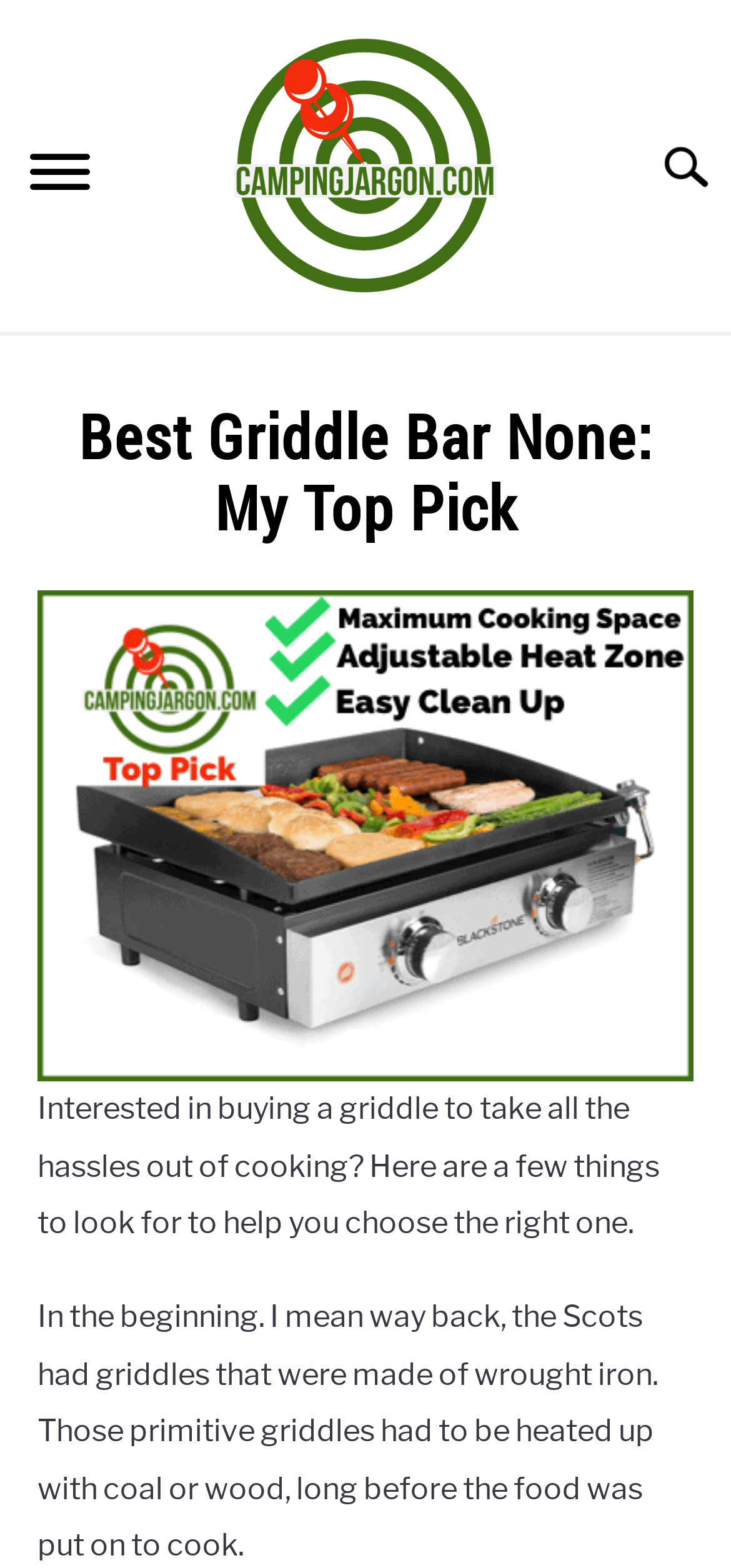Find the primary header on the webpage and provide its text.

Best Griddle Bar None: My Top Pick